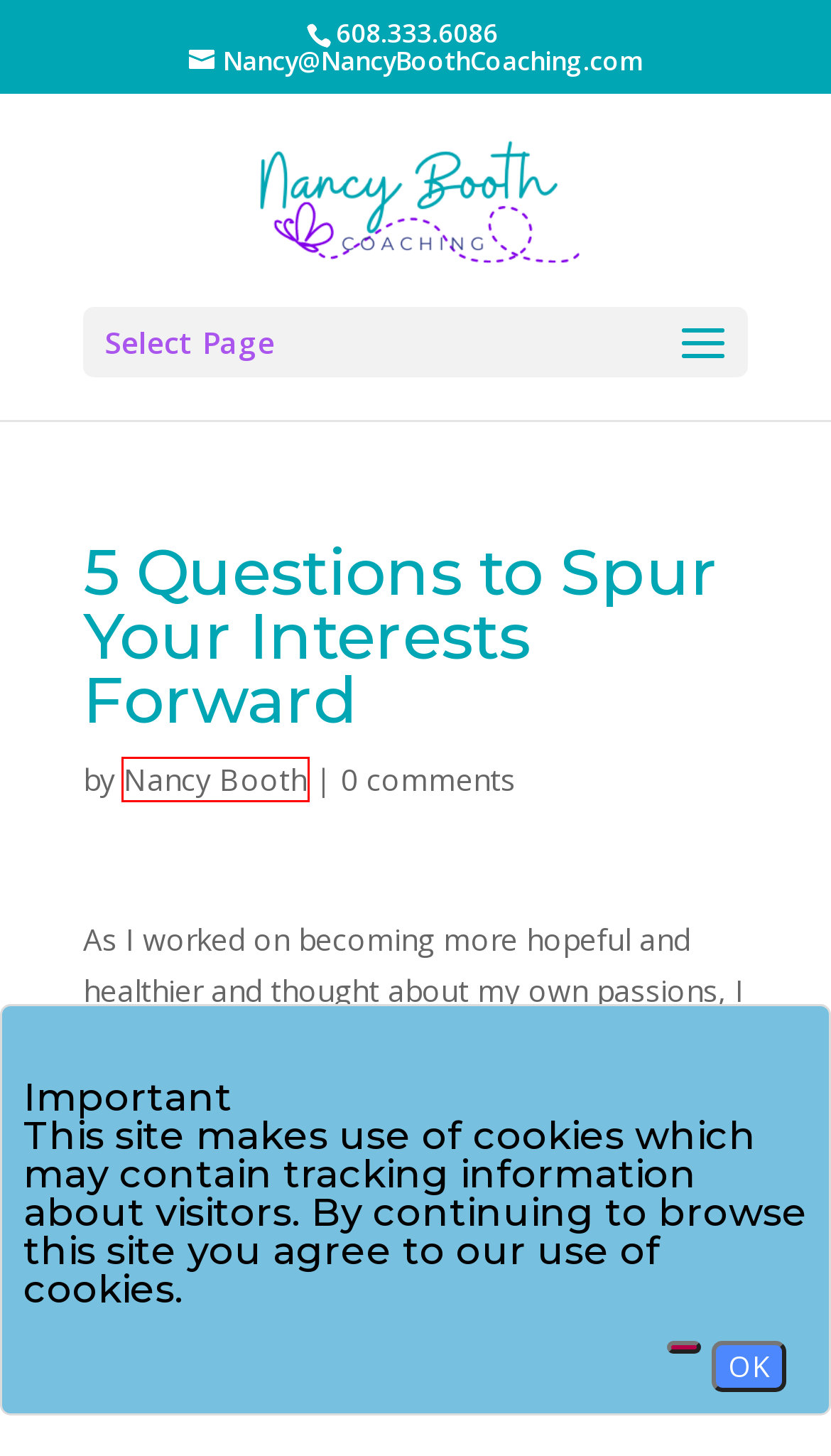Examine the screenshot of the webpage, which has a red bounding box around a UI element. Select the webpage description that best fits the new webpage after the element inside the red bounding box is clicked. Here are the choices:
A. Purpose | NancyBoothCoaching.com
B. home2 - Nancy B Booth
C. Newsletters | NancyBoothCoaching.com
D. The Role of Positive Emotions in Positive Psychology - PMC
E. Career/Purpose | NancyBoothCoaching.com
F. How Powerful Words Can Impact Your Life – TRIBE CONFERENCE | NancyBoothCoaching.com
G. Nancy Booth | NancyBoothCoaching.com
H. Relationships | NancyBoothCoaching.com

G